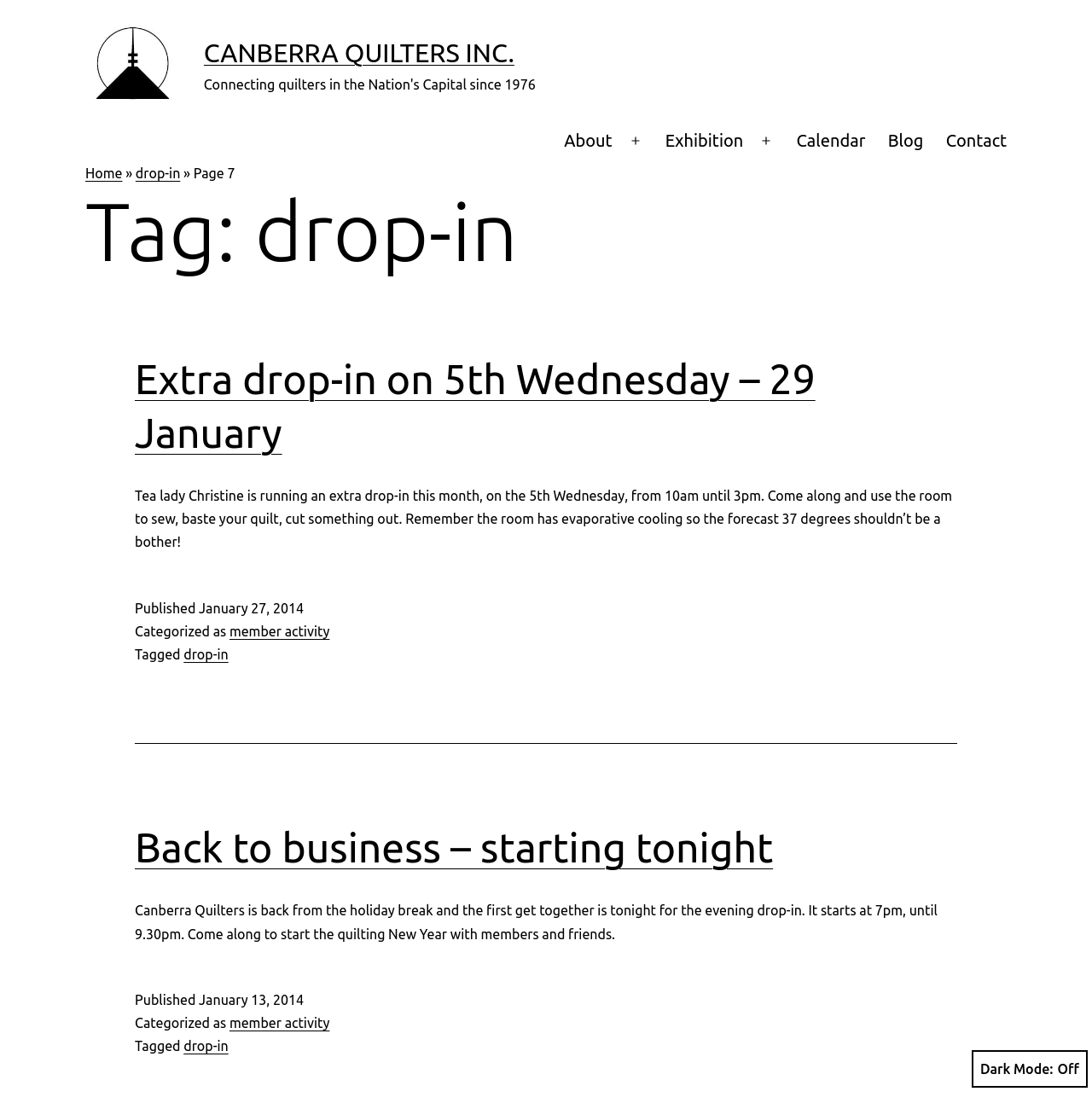Provide a brief response to the question using a single word or phrase: 
What is the name of the organization?

Canberra Quilters Inc.